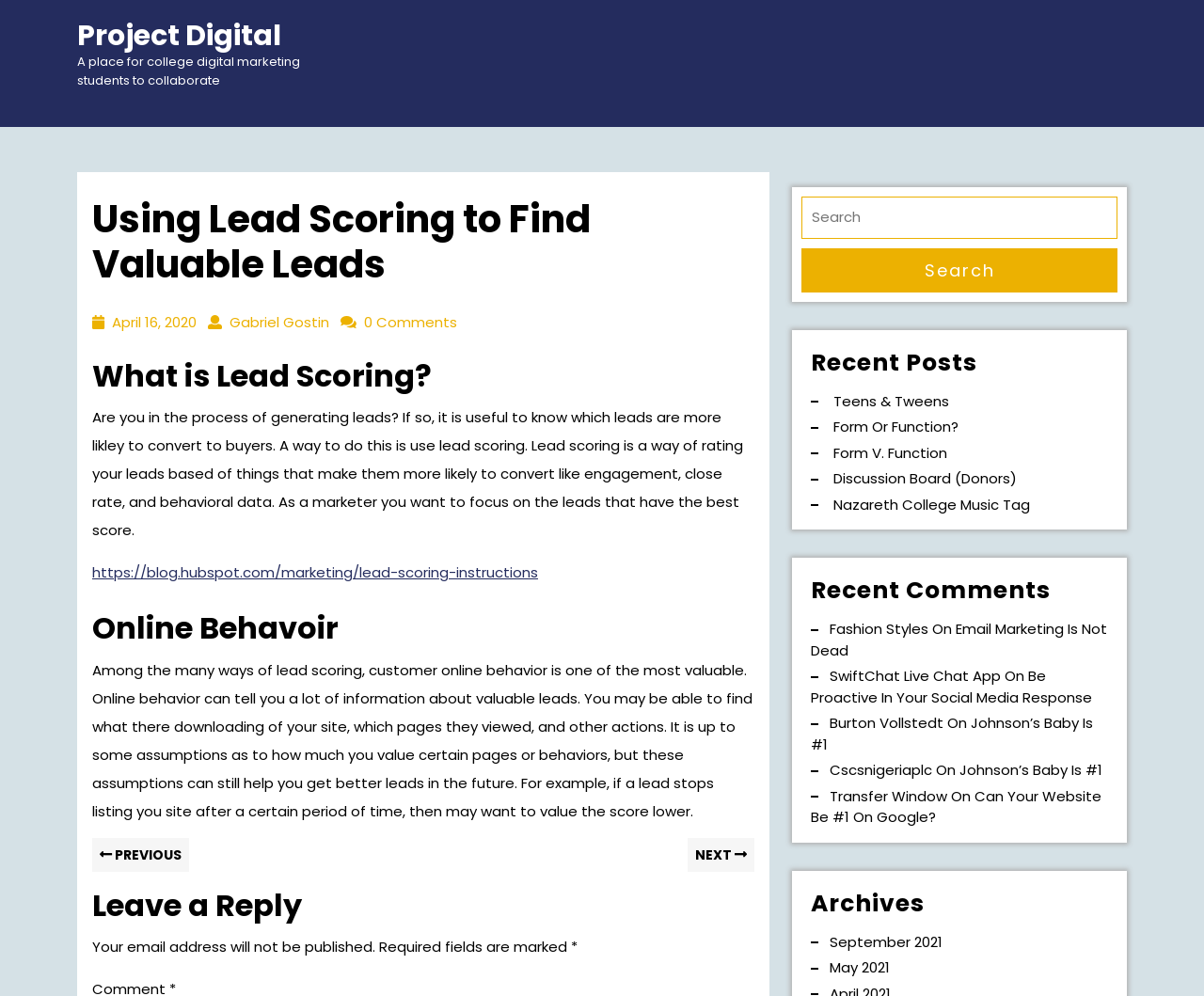Using the information in the image, give a detailed answer to the following question: What can you do with lead scoring?

With lead scoring, you can rate your leads based on their behavior, such as engagement, close rate, and other factors, to determine which leads are more likely to convert to buyers and focus your marketing efforts on those leads.